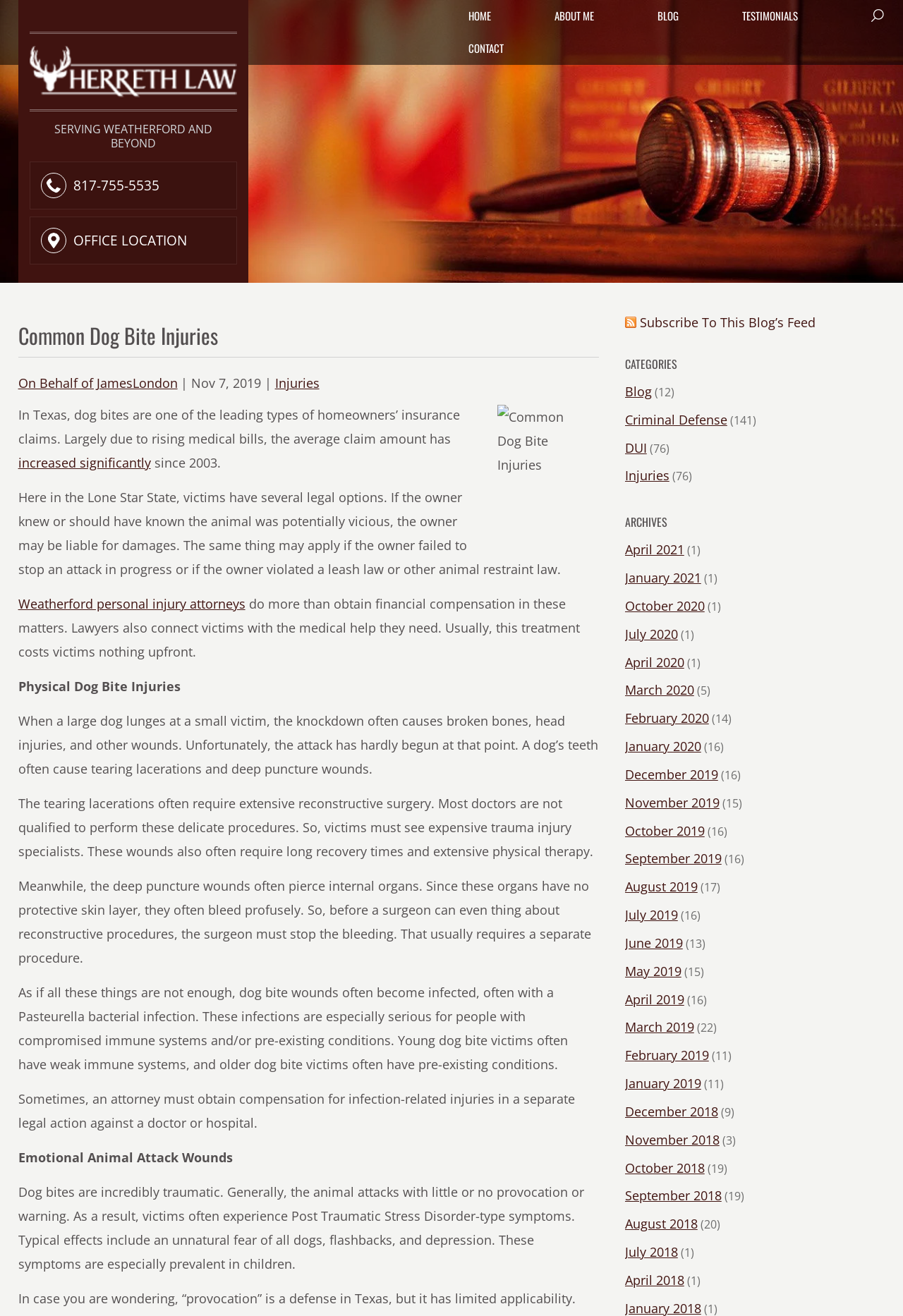Determine the bounding box coordinates of the element's region needed to click to follow the instruction: "View the OFFICE LOCATION". Provide these coordinates as four float numbers between 0 and 1, formatted as [left, top, right, bottom].

[0.081, 0.176, 0.207, 0.19]